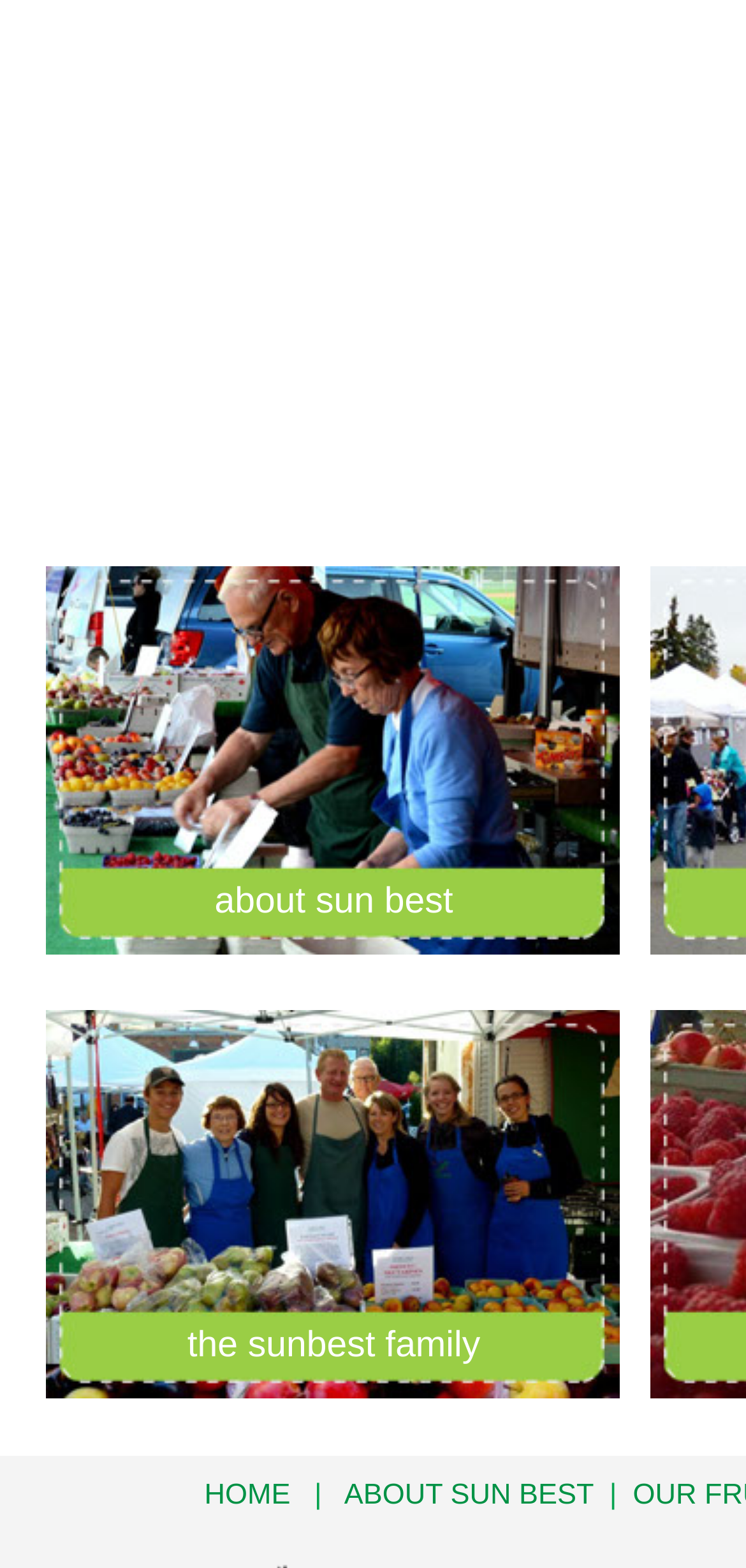Given the element description "ABOUT SUN BEST" in the screenshot, predict the bounding box coordinates of that UI element.

[0.461, 0.943, 0.795, 0.964]